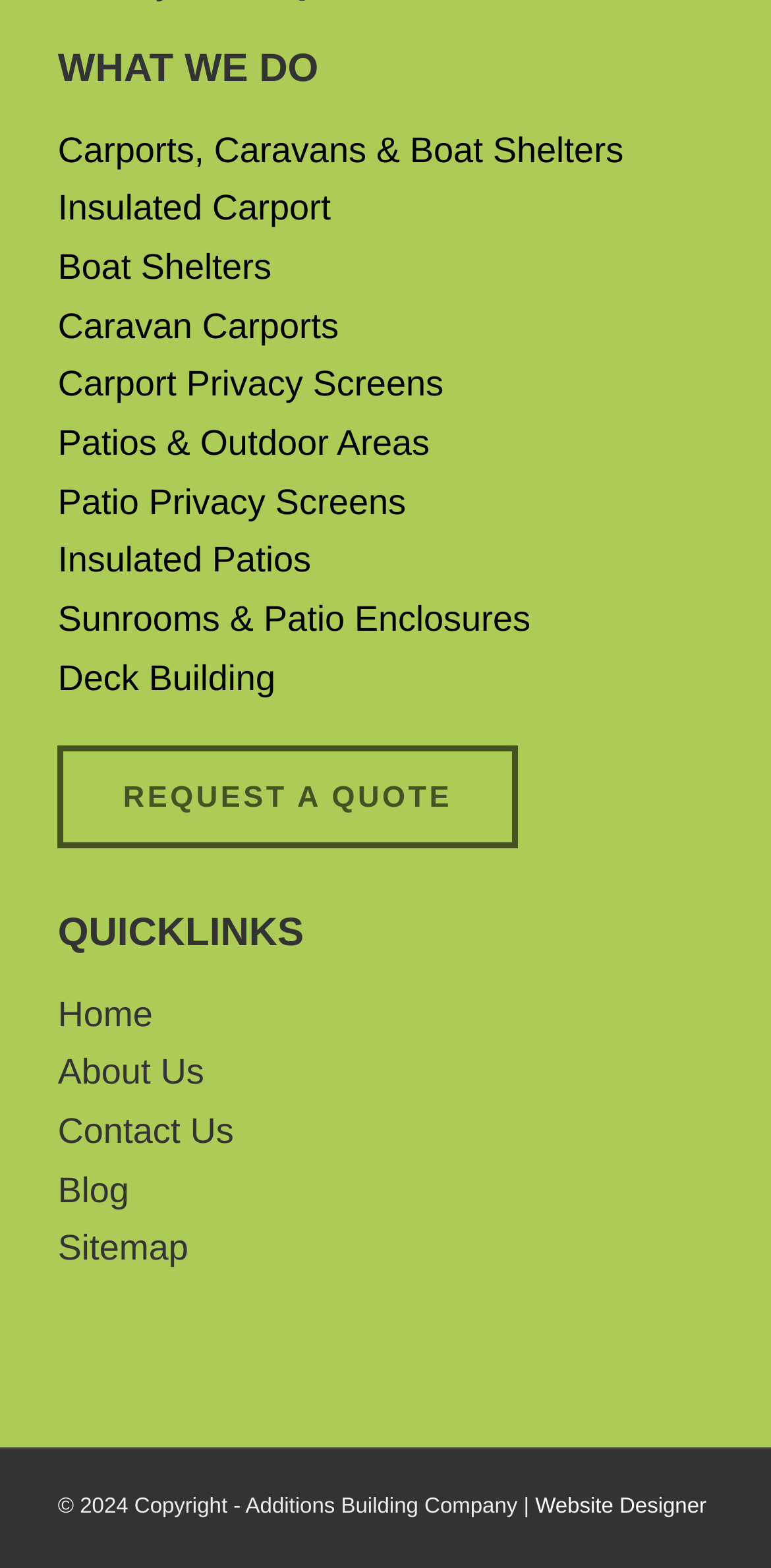Please give a short response to the question using one word or a phrase:
What is the company name?

Additions Building Company